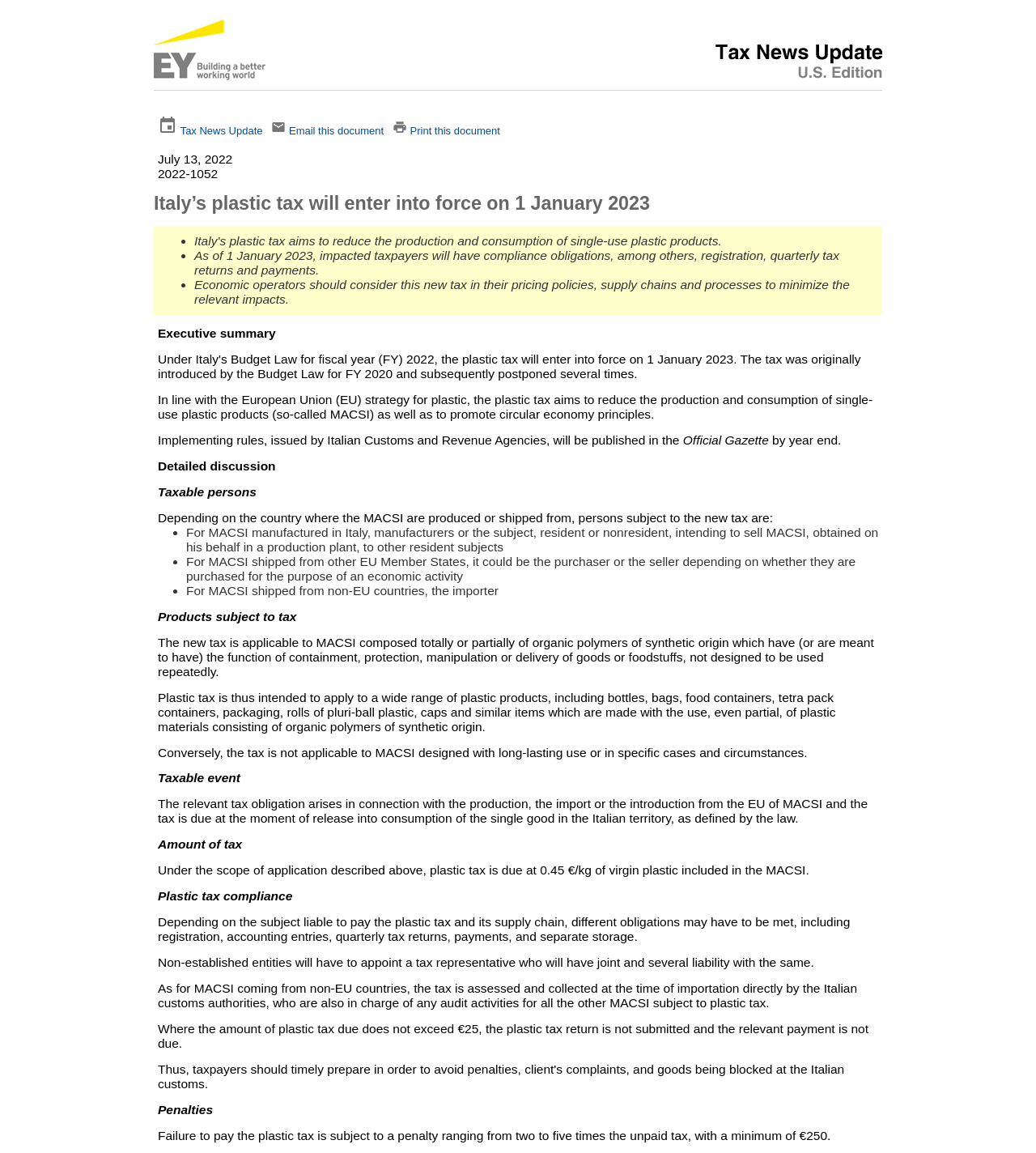What is the amount of tax per kilogram of virgin plastic?
Could you give a comprehensive explanation in response to this question?

Under the scope of application described above, plastic tax is due at 0.45 €/kg of virgin plastic included in the MACSI, as stated in the webpage.